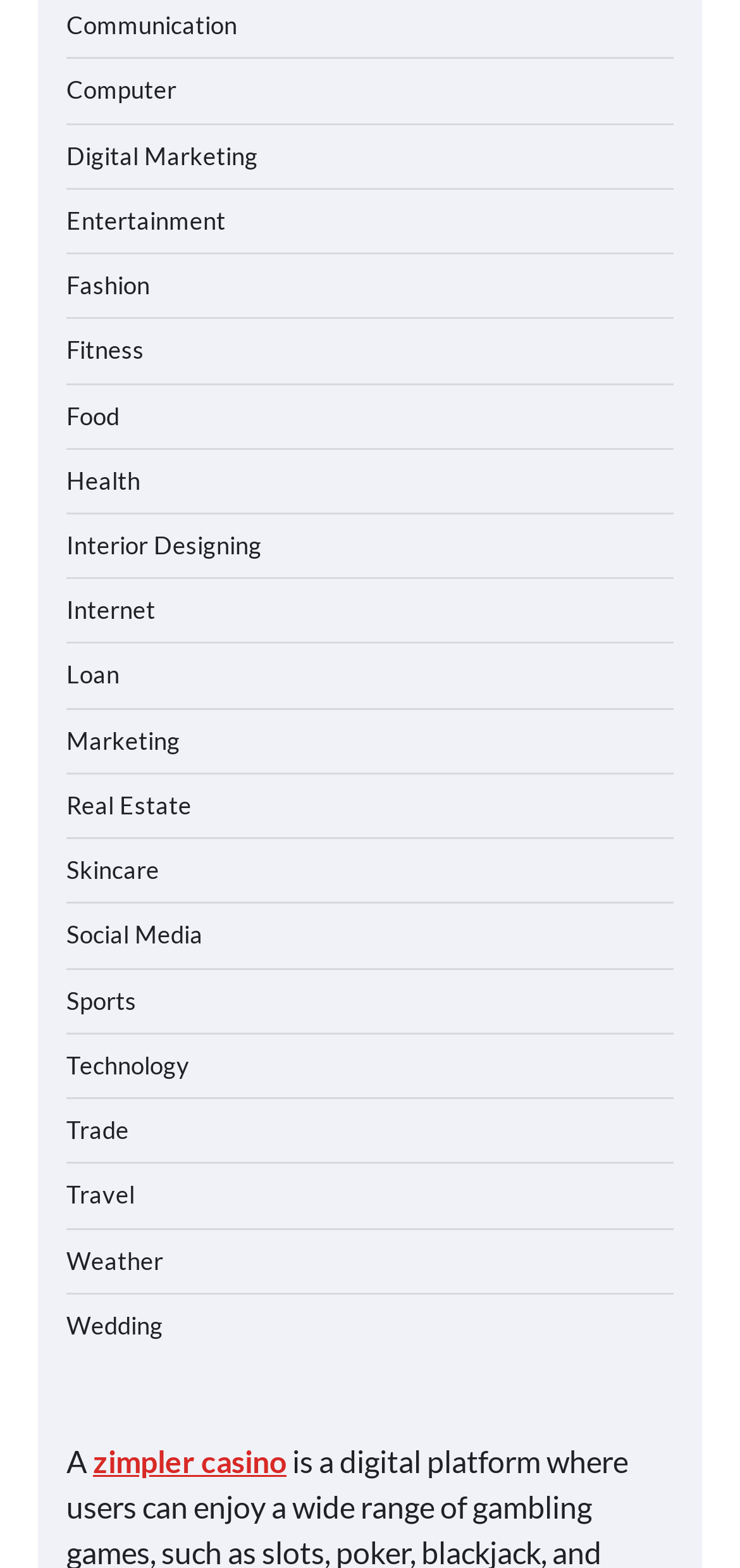Please provide a comprehensive answer to the question based on the screenshot: What is the last category listed?

I looked at the last link element under the root element, and it has the text 'Wedding'.